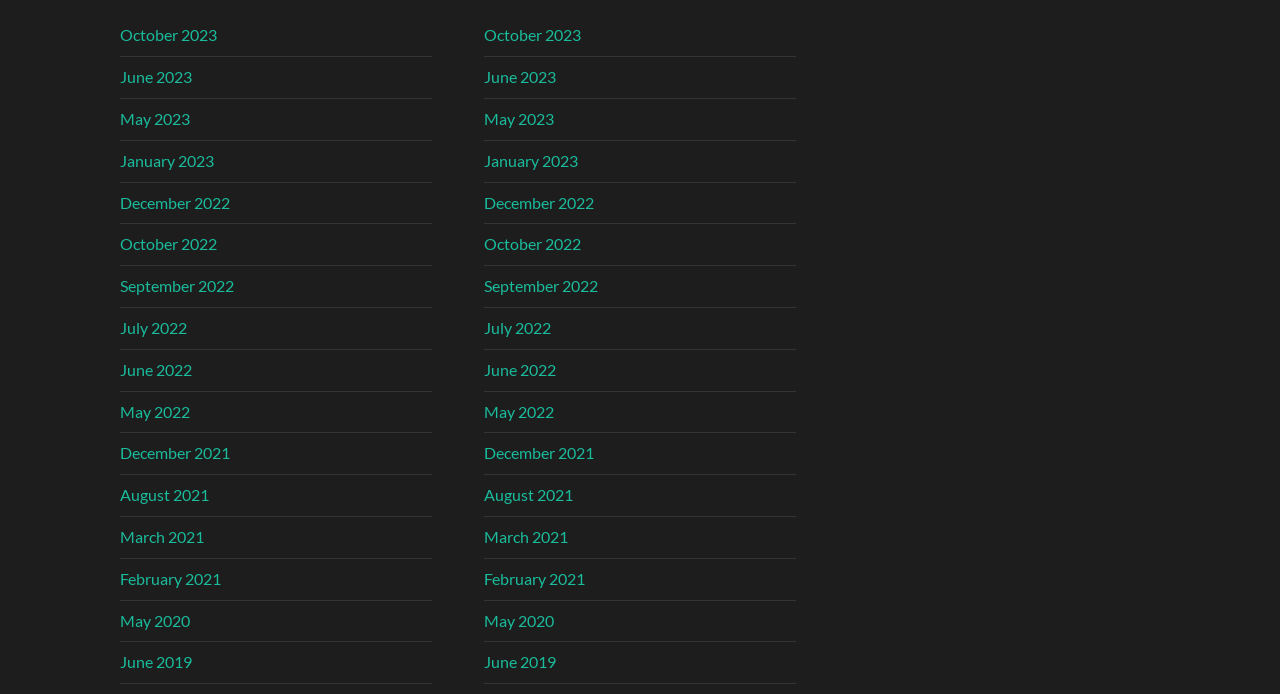Respond to the question below with a single word or phrase: Are there any links with the same month but different years?

Yes